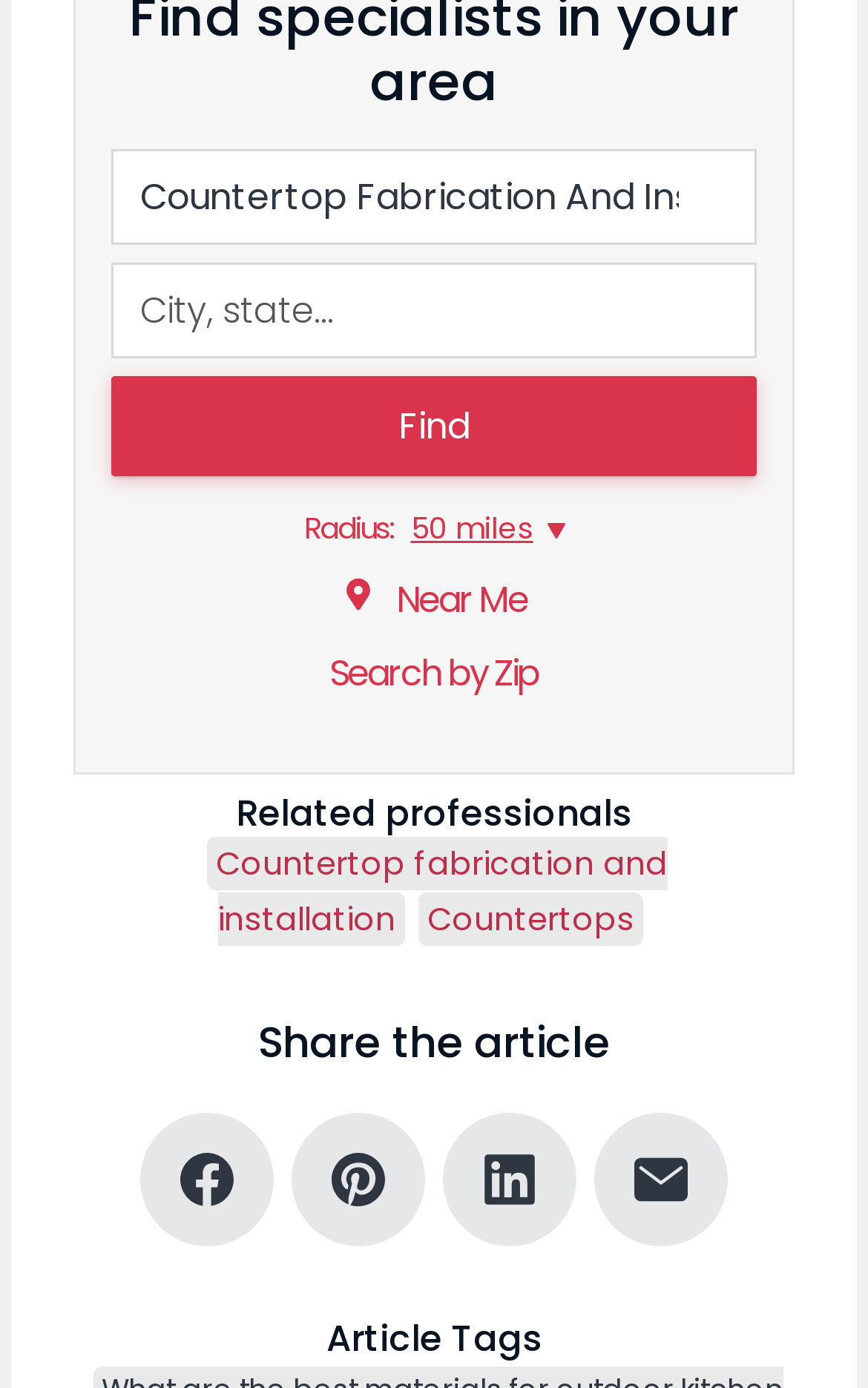Can you look at the image and give a comprehensive answer to the question:
How many links are available for sharing the article?

The links for sharing the article are located at the bottom of the webpage, under the heading 'Share the article'. There are four links available: 'Share on Facebook', 'Share on Pinterest', 'Share on Linkedin', and 'Share by Email'.